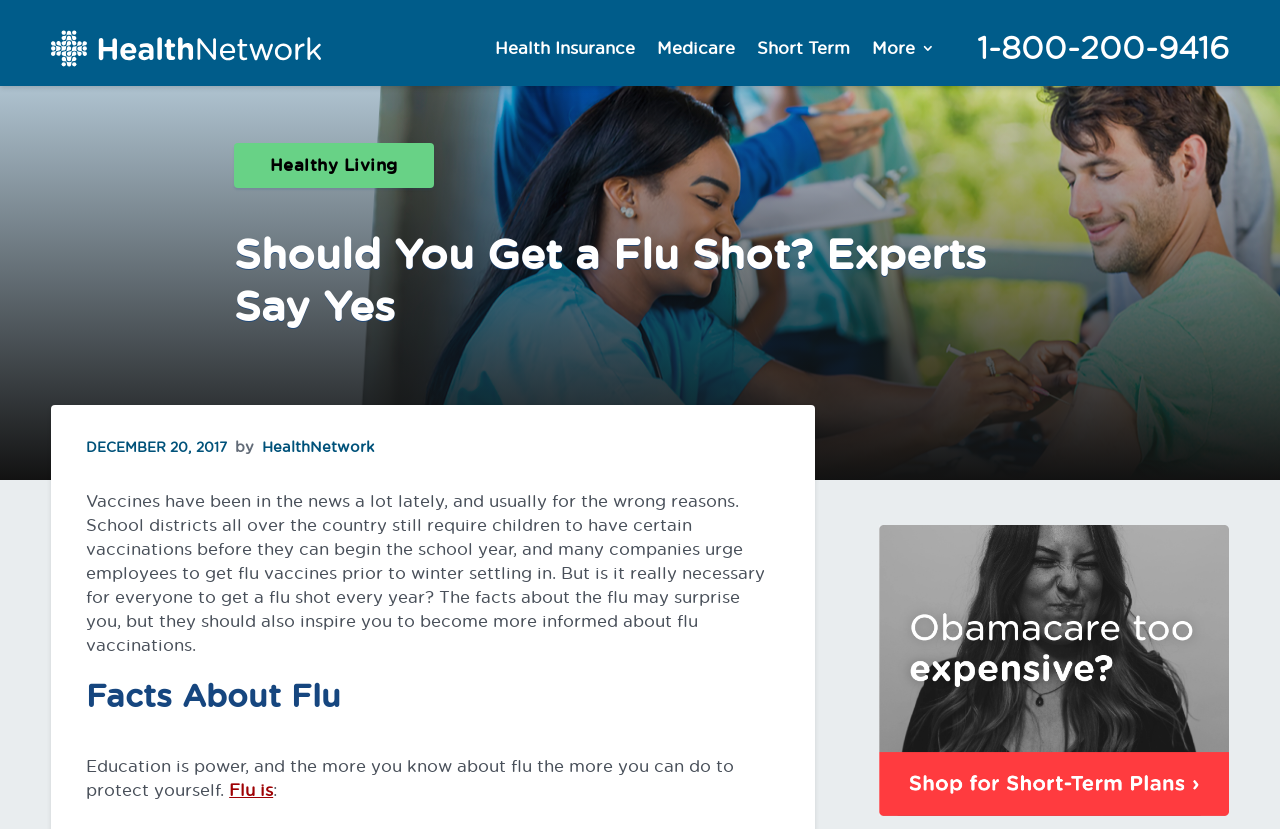Use a single word or phrase to answer the question:
What is the type of insurance mentioned in the webpage?

Health Insurance